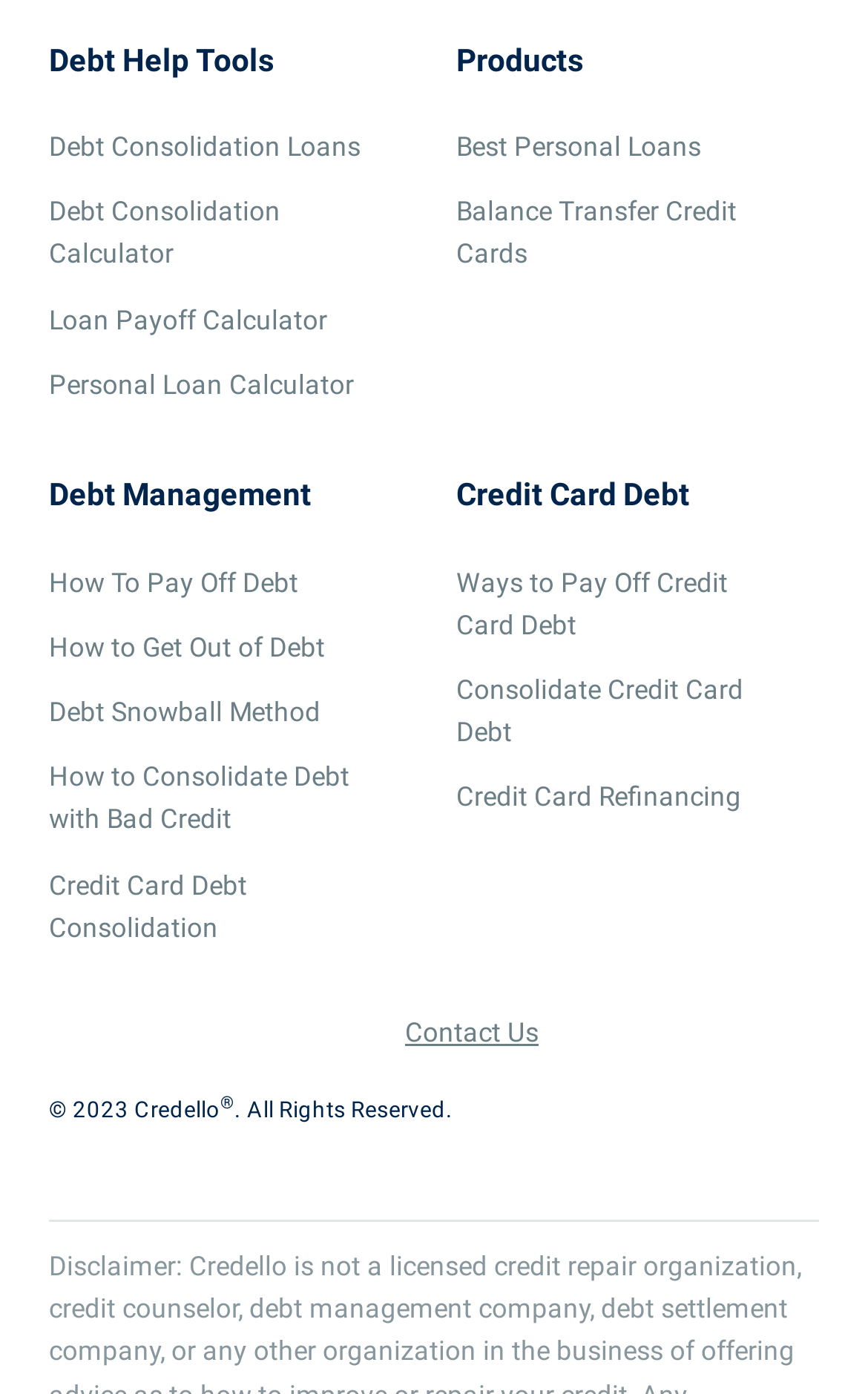Identify the bounding box coordinates of the element to click to follow this instruction: 'Explore Best Personal Loans'. Ensure the coordinates are four float values between 0 and 1, provided as [left, top, right, bottom].

[0.526, 0.091, 0.91, 0.122]